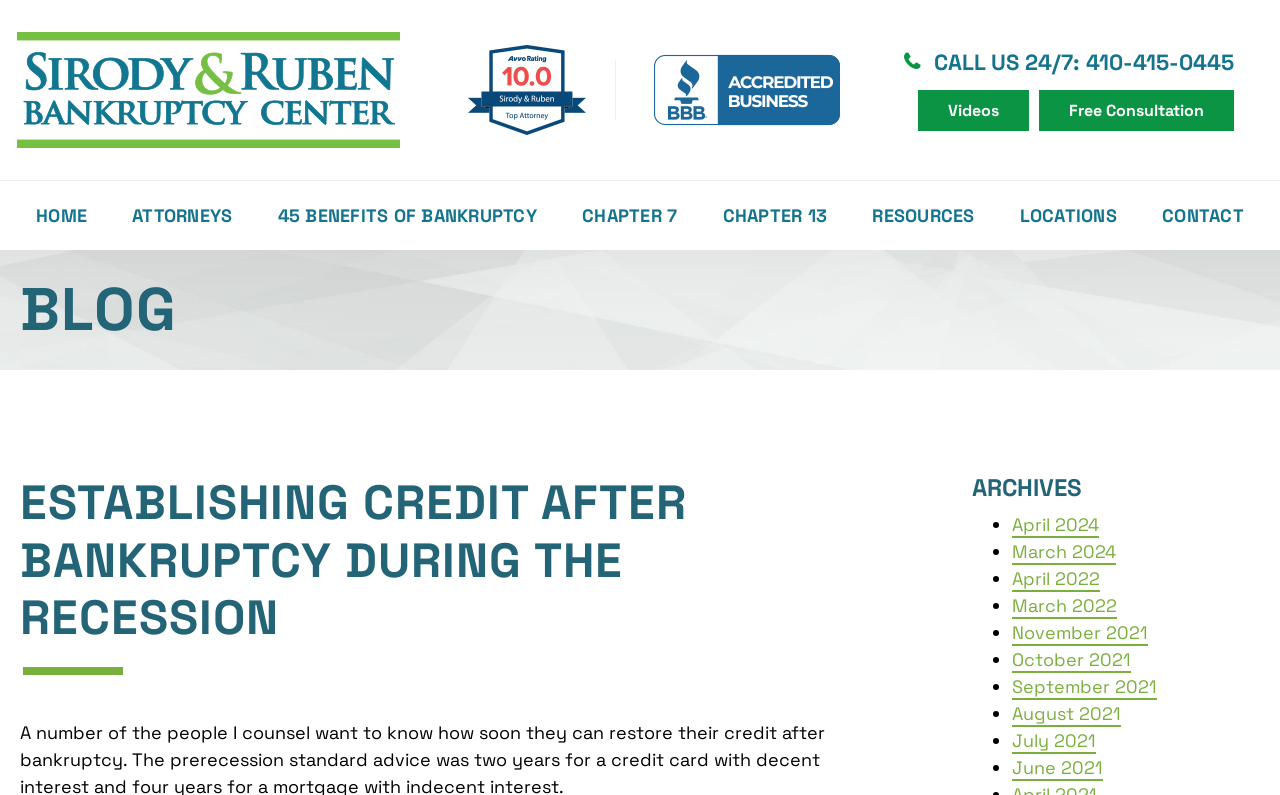How many navigation links are there?
Please give a well-detailed answer to the question.

I counted the number of links in the navigation menu, which includes HOME, ATTORNEYS, 45 BENEFITS OF BANKRUPTCY, CHAPTER 7, CHAPTER 13, RESOURCES, LOCATIONS, and CONTACT.